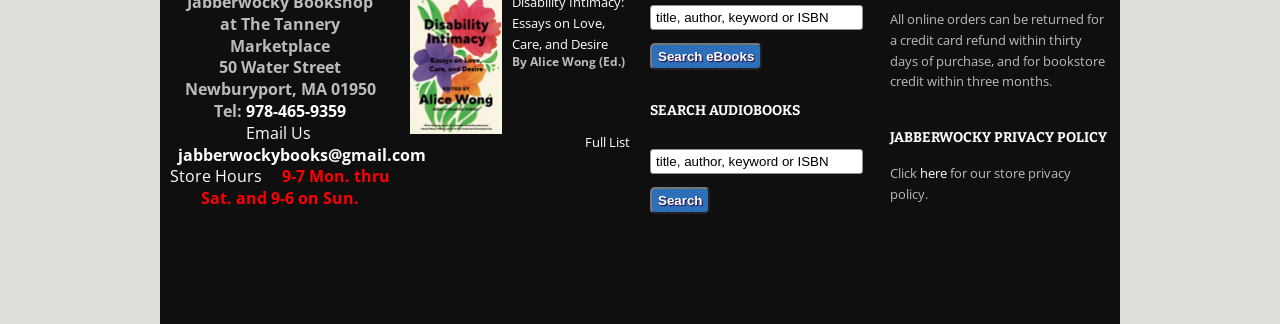What is the title of the book advertised?
Give a thorough and detailed response to the question.

The title of the book advertised can be found in the section with the heading 'SEARCH AUDIOBOOKS', where it is listed as a link with the title 'Disability Intimacy: Essays on Love, Care, and Desire'.